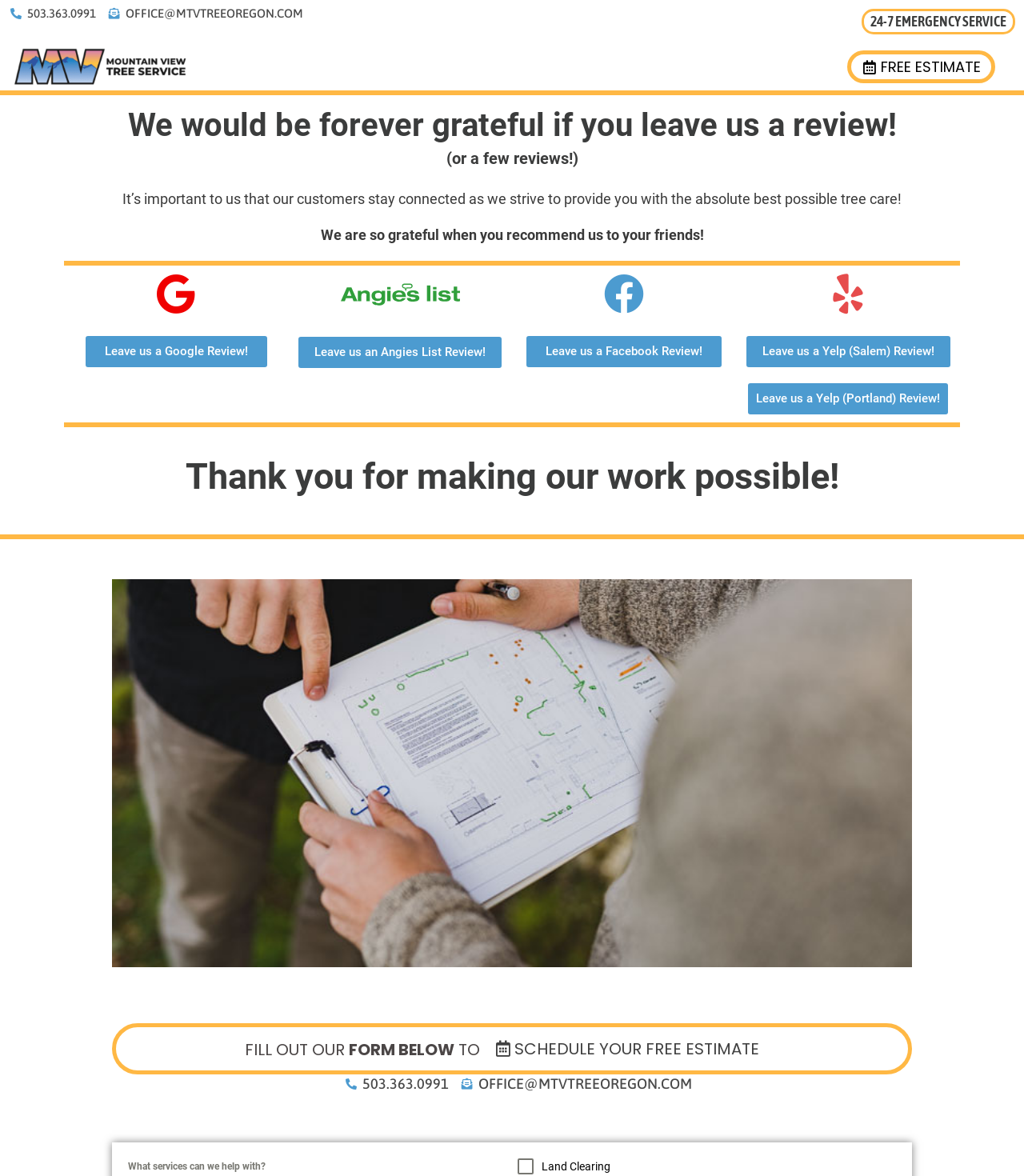Offer a detailed account of what is visible on the webpage.

This webpage is about Salem Oregon Tree Service, a company that provides residential and commercial tree removal, clearing, and grinding services. At the top left corner, there are three links: a phone number "503.363.0991", an email address "OFFICE@MTVTREEOREGON.COM", and a link to "24-7 EMERGENCY SERVICE". 

Below these links, there is a prominent section with a heading that reads "We would be forever grateful if you leave us a review!" followed by a subheading "(or a few reviews!)". This section is accompanied by an image and four links to leave reviews on different platforms: Google, Angies List, Facebook, and Yelp (for both Salem and Portland locations).

Underneath this section, there is a heading that says "It’s important to us that our customers stay connected as we strive to provide you with the absolute best possible tree care!" followed by another heading that expresses gratitude for customer referrals. 

Further down, there is a section with a heading that says "Thank you for making our work possible!" followed by a series of rating groups, each with options from 1 to 5. 

At the bottom of the page, there is a section with a heading that says "FILL OUT OUR FORM BELOW TO" and a button to "SCHEDULE YOUR FREE ESTIMATE". On the right side of this section, there are two links: a phone number "503.363.0991" and an email address "OFFICE@MTVTREEOREGON.COM". Below these links, there is a checkbox labeled "Land Clearing".